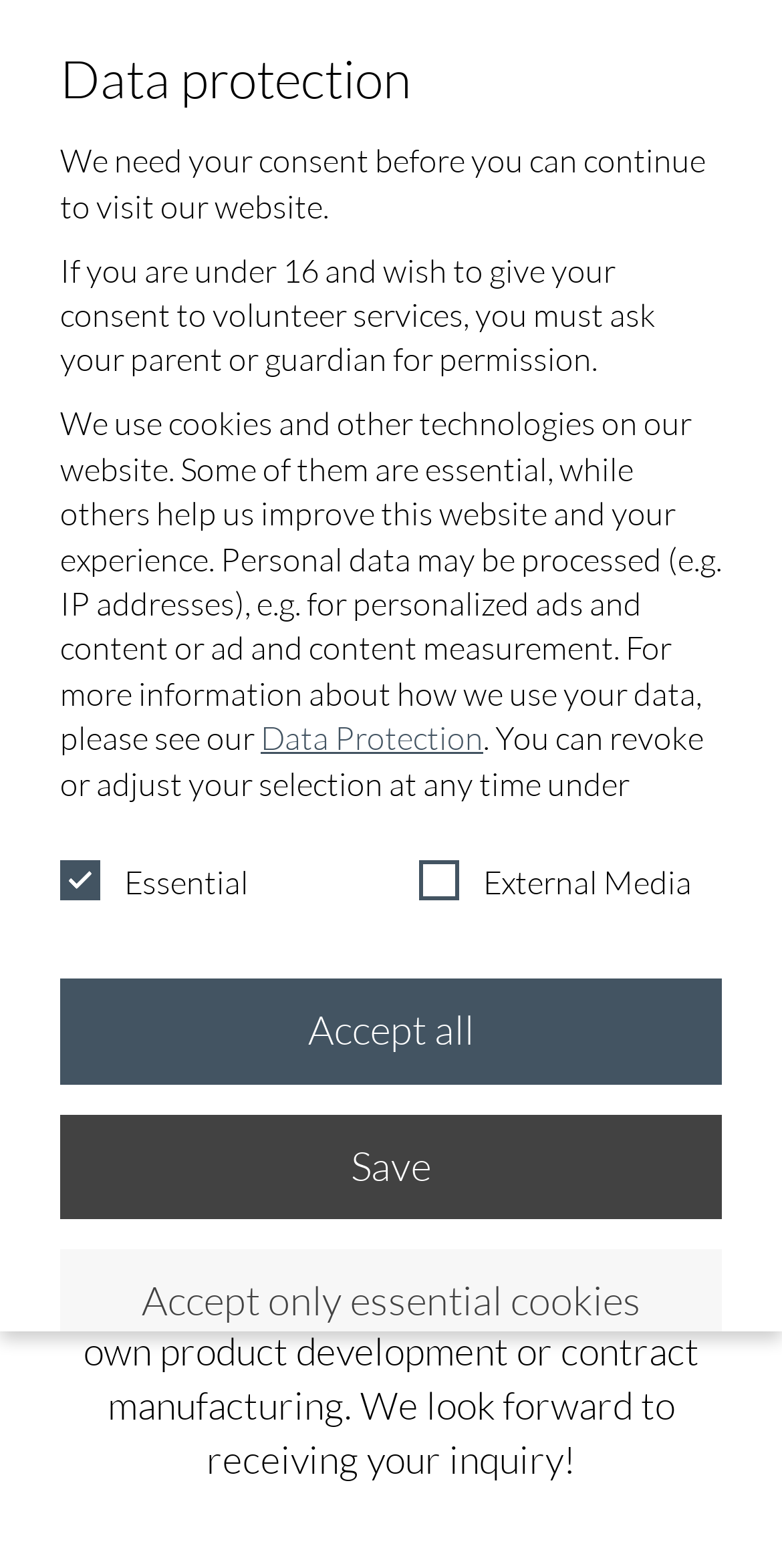Please give the bounding box coordinates of the area that should be clicked to fulfill the following instruction: "Click the mobile menu icon". The coordinates should be in the format of four float numbers from 0 to 1, i.e., [left, top, right, bottom].

[0.887, 0.036, 0.949, 0.066]